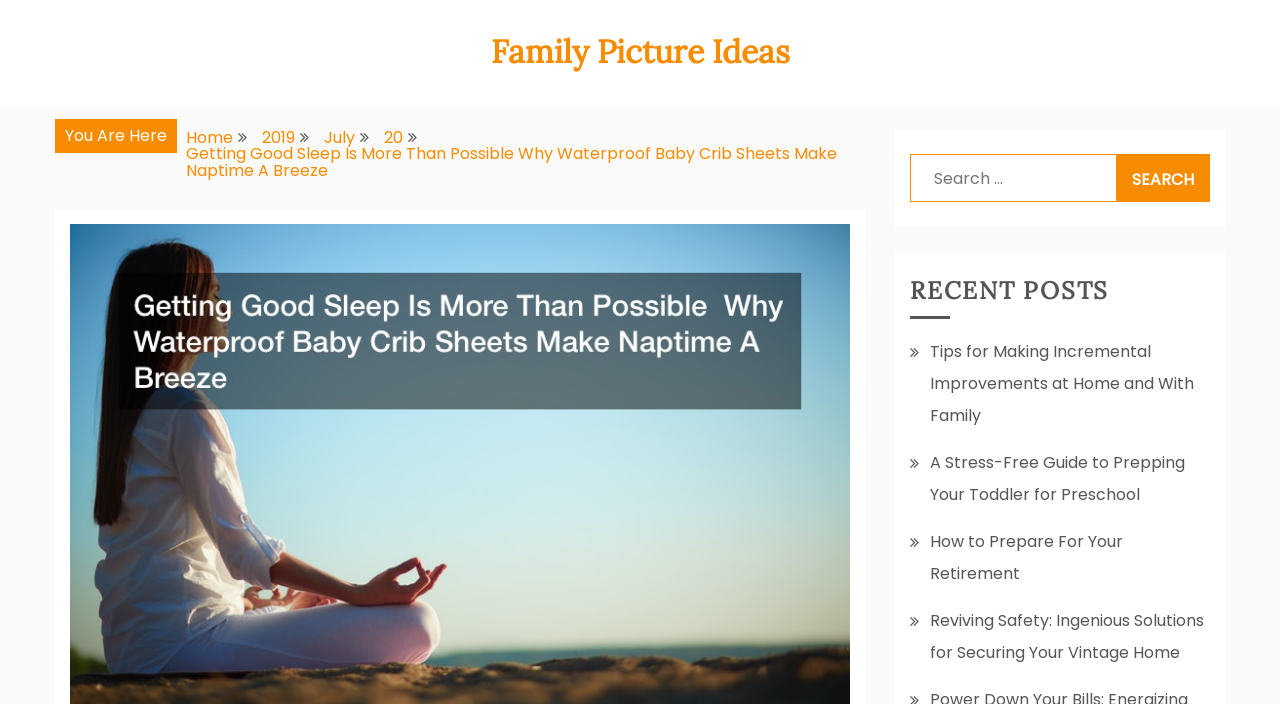What is the principal heading displayed on the webpage?

Getting Good Sleep Is More Than Possible Why Waterproof Baby Crib Sheets Make Naptime A Breeze